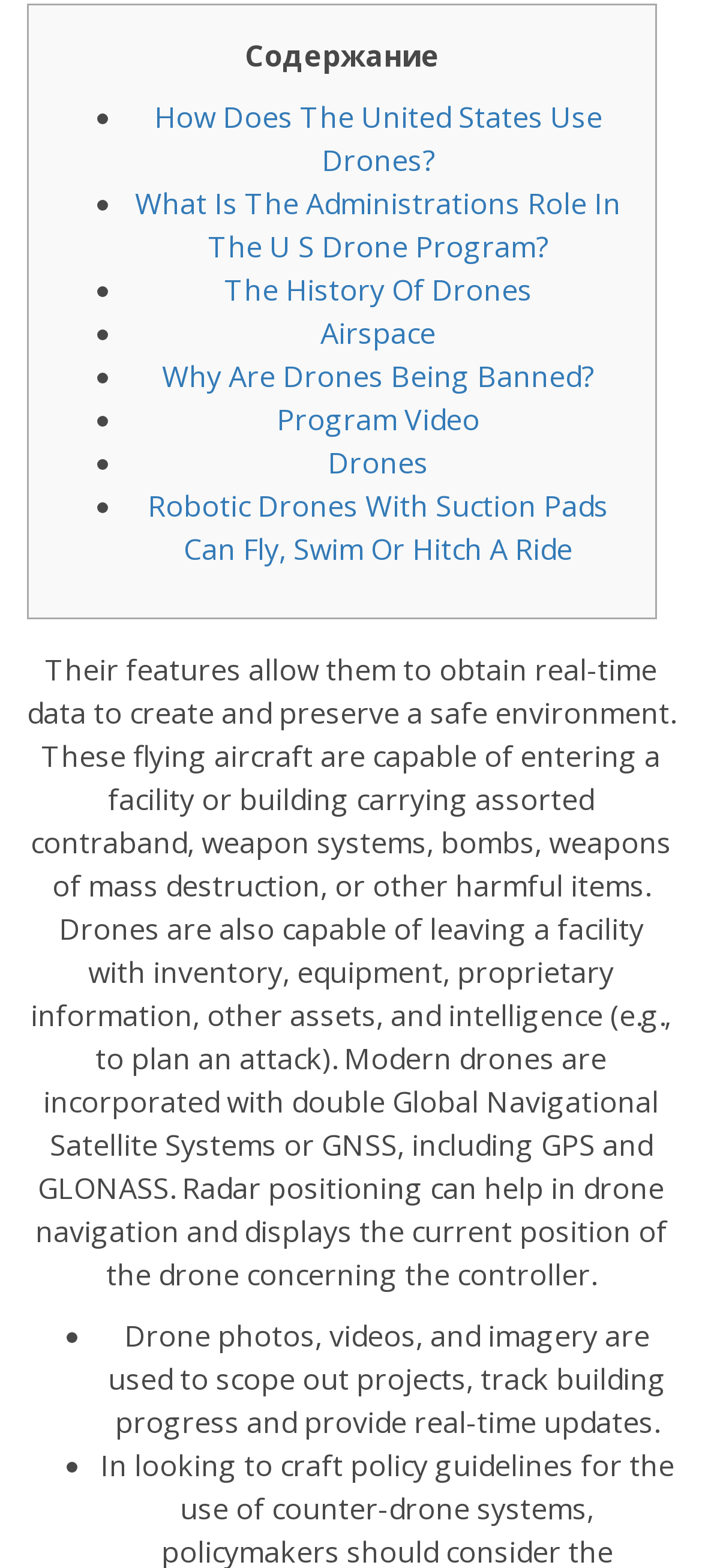Identify the bounding box coordinates for the UI element mentioned here: "alt="cmb basketball training logo"". Provide the coordinates as four float values between 0 and 1, i.e., [left, top, right, bottom].

None